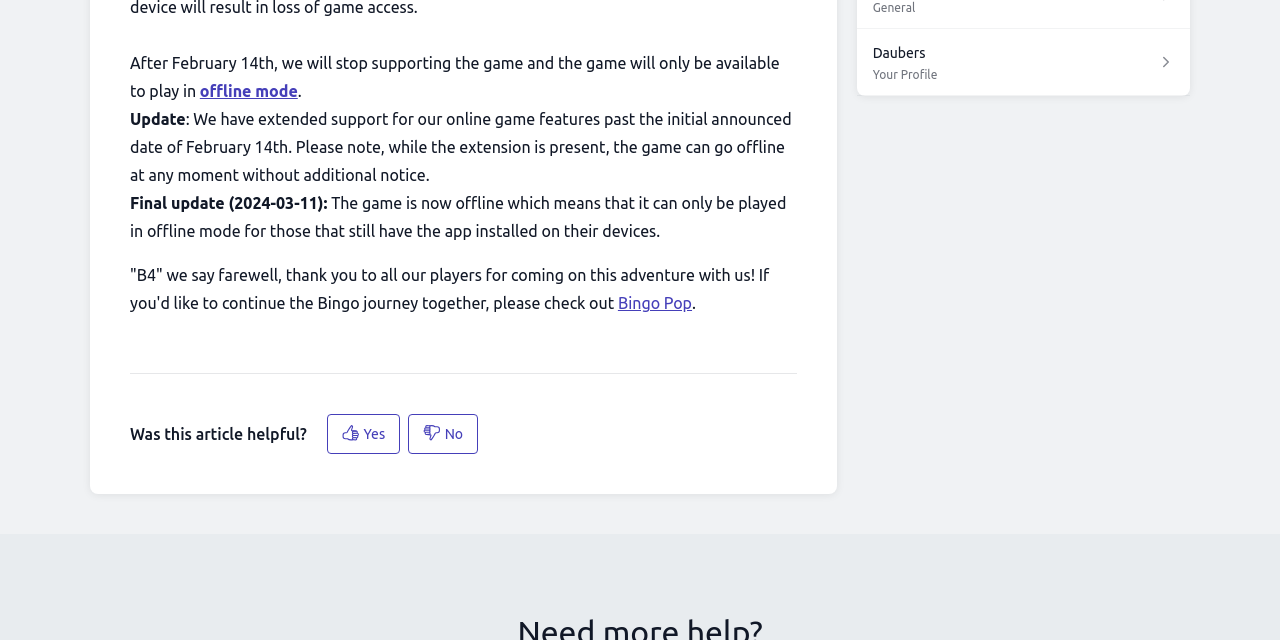Provide the bounding box coordinates of the HTML element this sentence describes: "Menu". The bounding box coordinates consist of four float numbers between 0 and 1, i.e., [left, top, right, bottom].

None